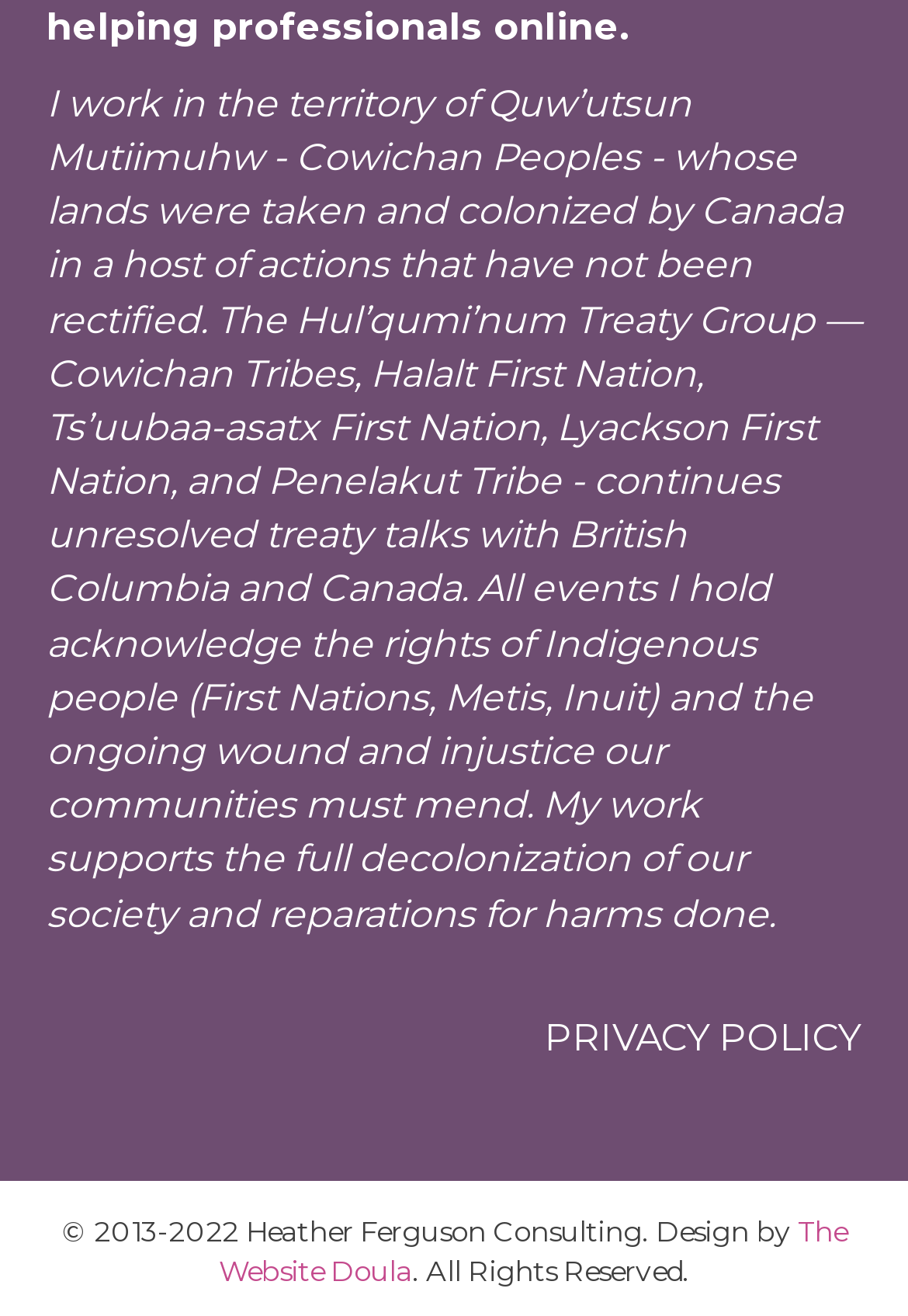Give a short answer using one word or phrase for the question:
What is the purpose of the author's work?

Decolonization and reparations